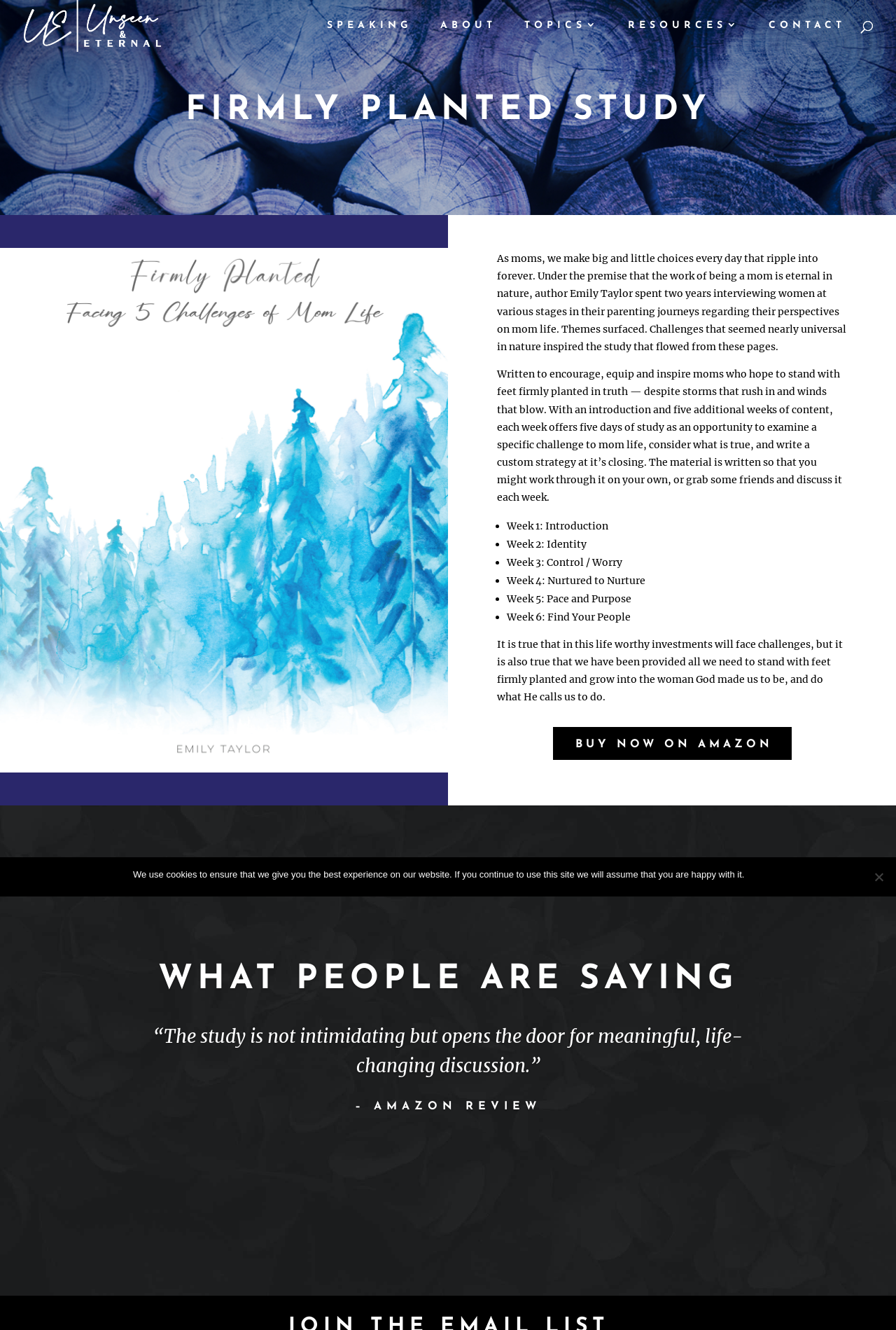Please locate the clickable area by providing the bounding box coordinates to follow this instruction: "Click the 'TOPICS' link".

[0.585, 0.016, 0.67, 0.039]